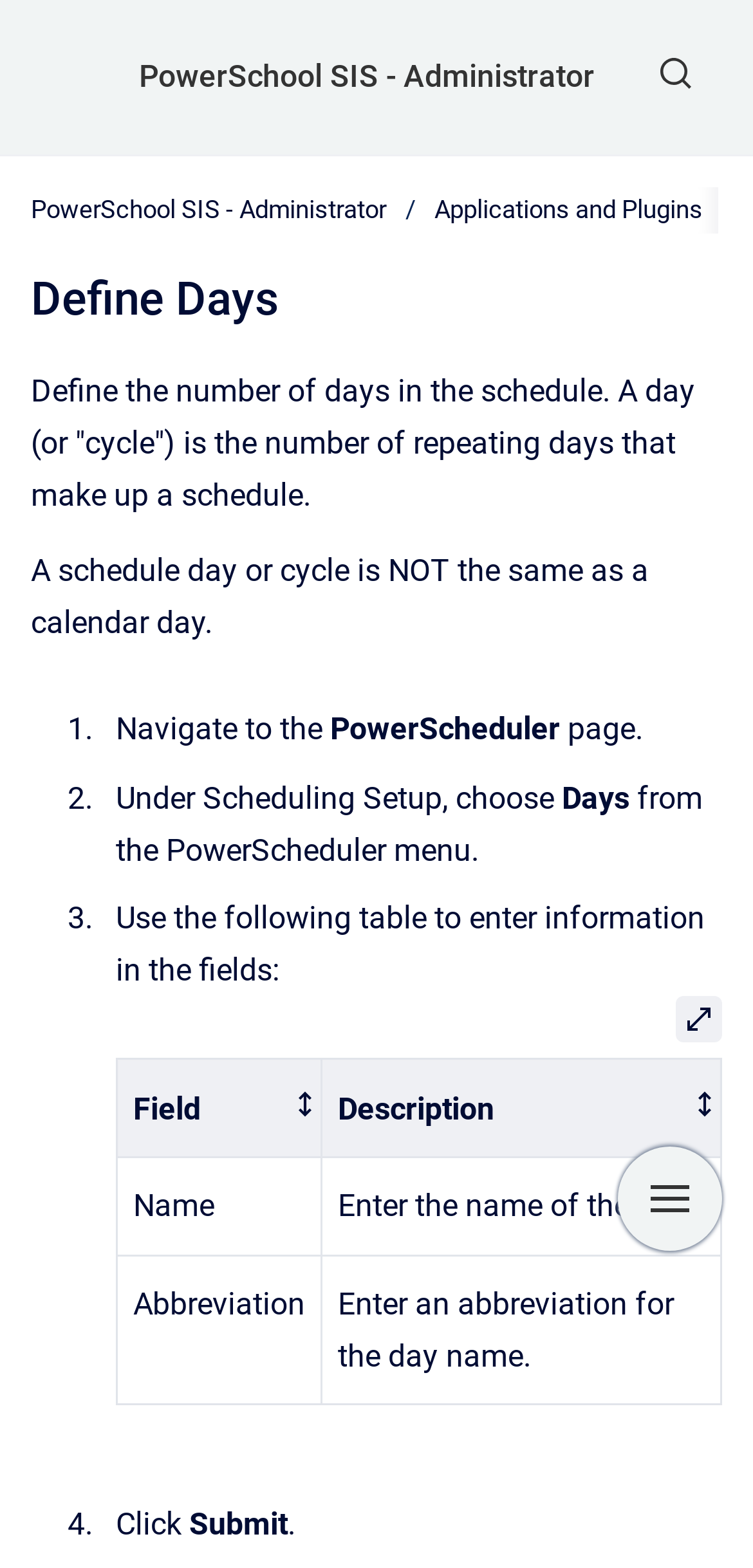Using the format (top-left x, top-left y, bottom-right x, bottom-right y), provide the bounding box coordinates for the described UI element. All values should be floating point numbers between 0 and 1: aria-label="Show navigation"

[0.821, 0.731, 0.959, 0.798]